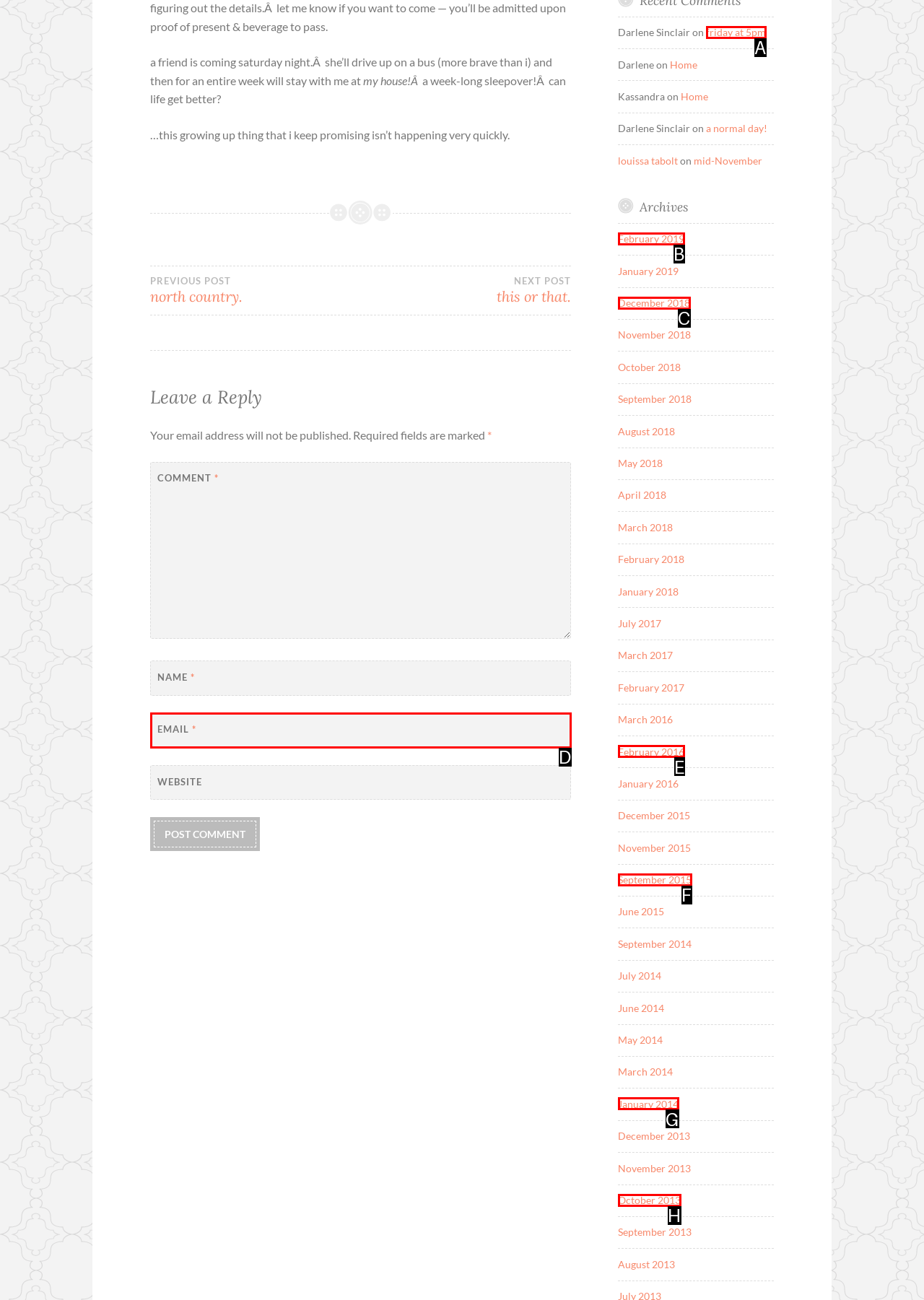Given the description: parent_node: EMAIL * aria-describedby="email-notes" name="email", determine the corresponding lettered UI element.
Answer with the letter of the selected option.

D